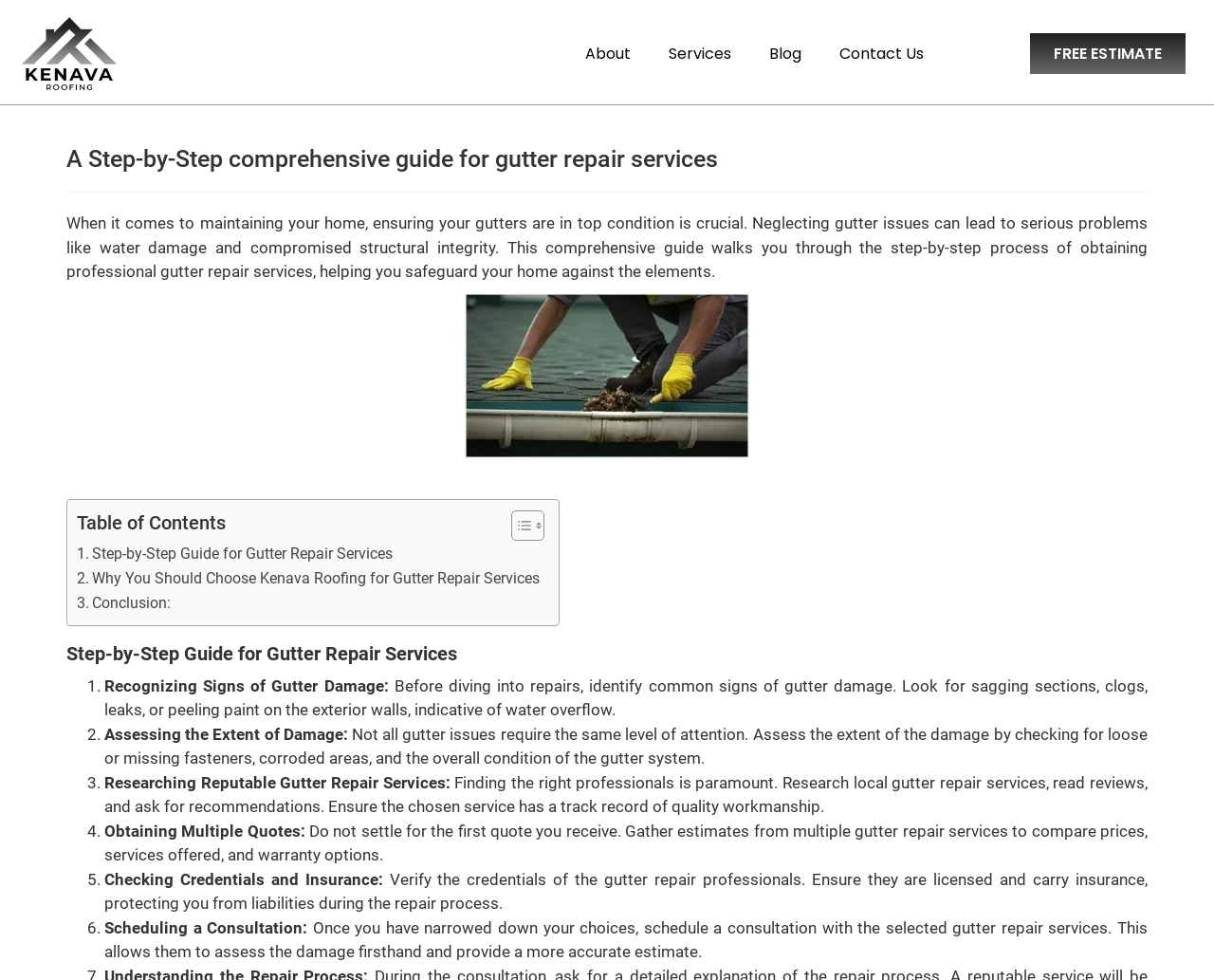Please identify the bounding box coordinates of the element's region that needs to be clicked to fulfill the following instruction: "Go to the 'Services' page". The bounding box coordinates should consist of four float numbers between 0 and 1, i.e., [left, top, right, bottom].

[0.535, 0.033, 0.618, 0.077]